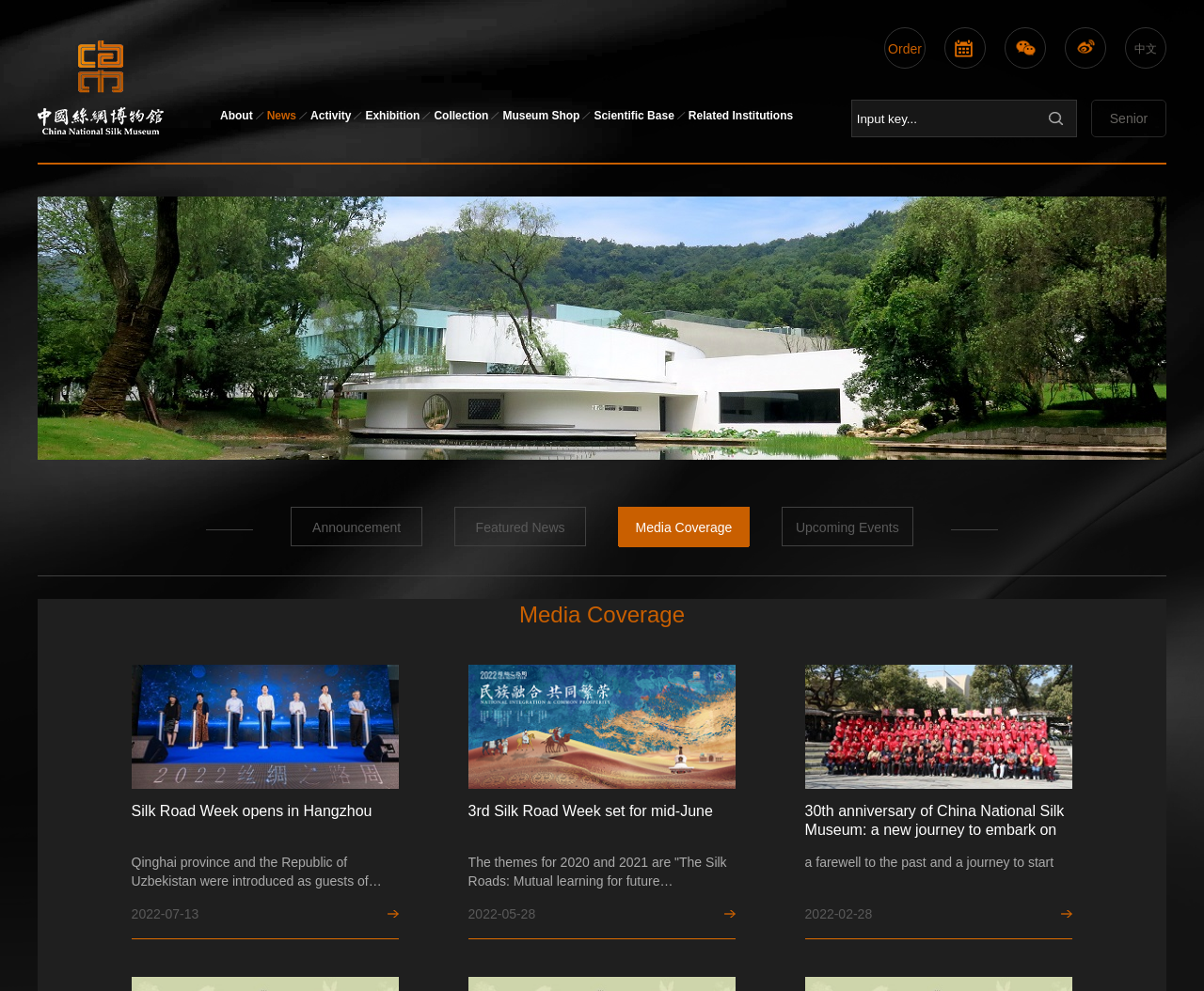Please determine the bounding box coordinates of the element's region to click in order to carry out the following instruction: "Input key in the search box". The coordinates should be four float numbers between 0 and 1, i.e., [left, top, right, bottom].

[0.708, 0.102, 0.853, 0.139]